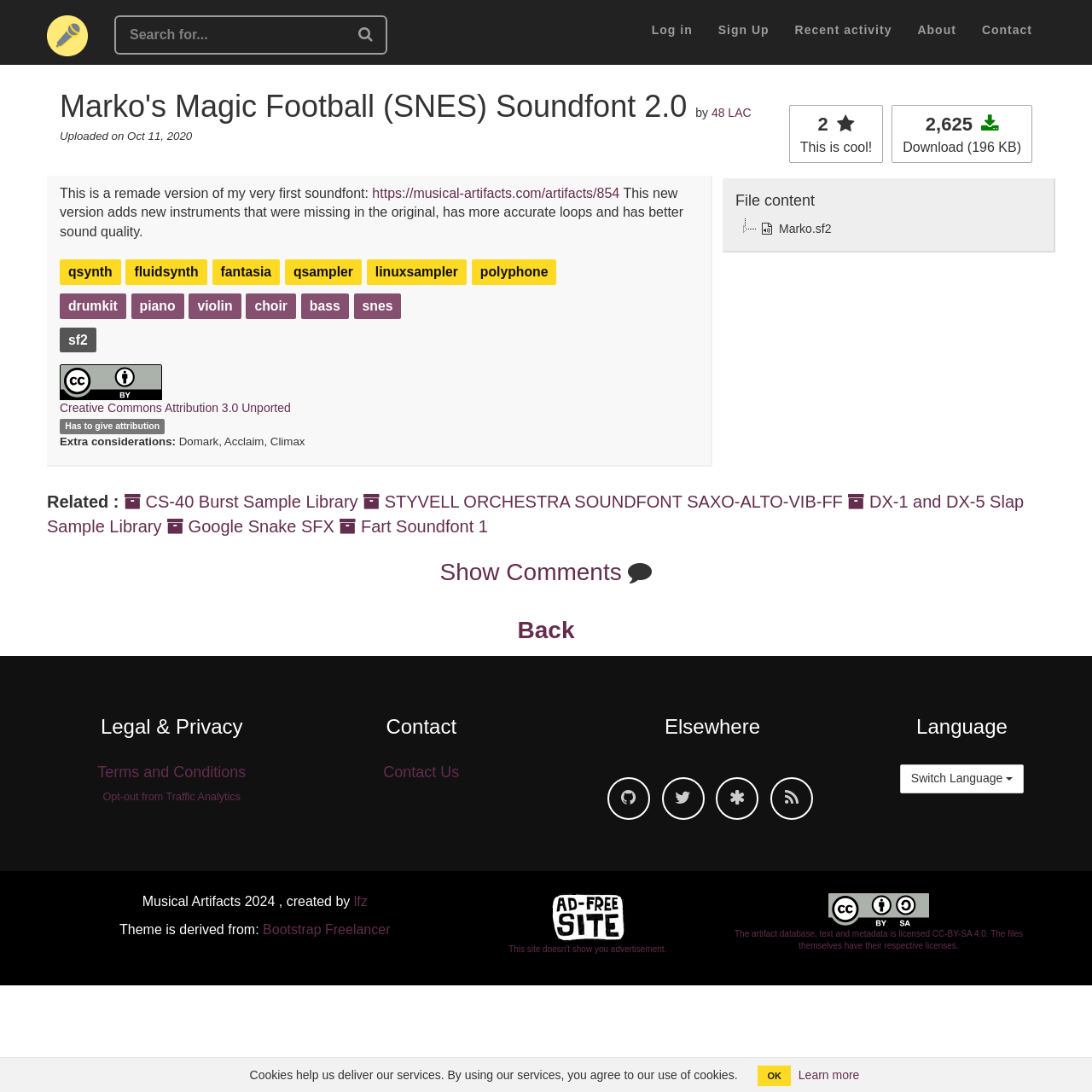From the webpage screenshot, predict the bounding box of the UI element that matches this description: "Creative Commons Attribution 3.0 Unported".

[0.055, 0.367, 0.266, 0.38]